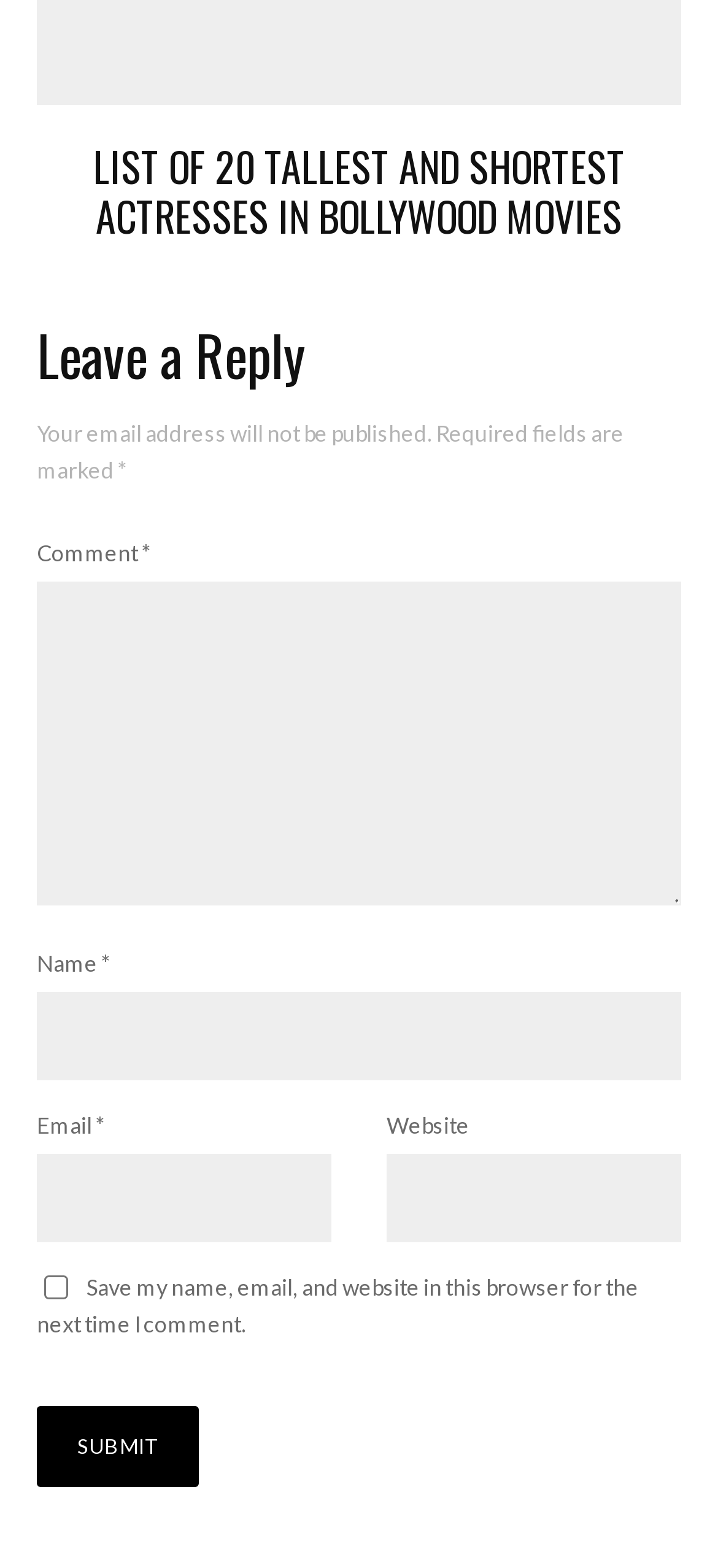How many characters are in the email notes description?
Please provide a single word or phrase in response based on the screenshot.

0